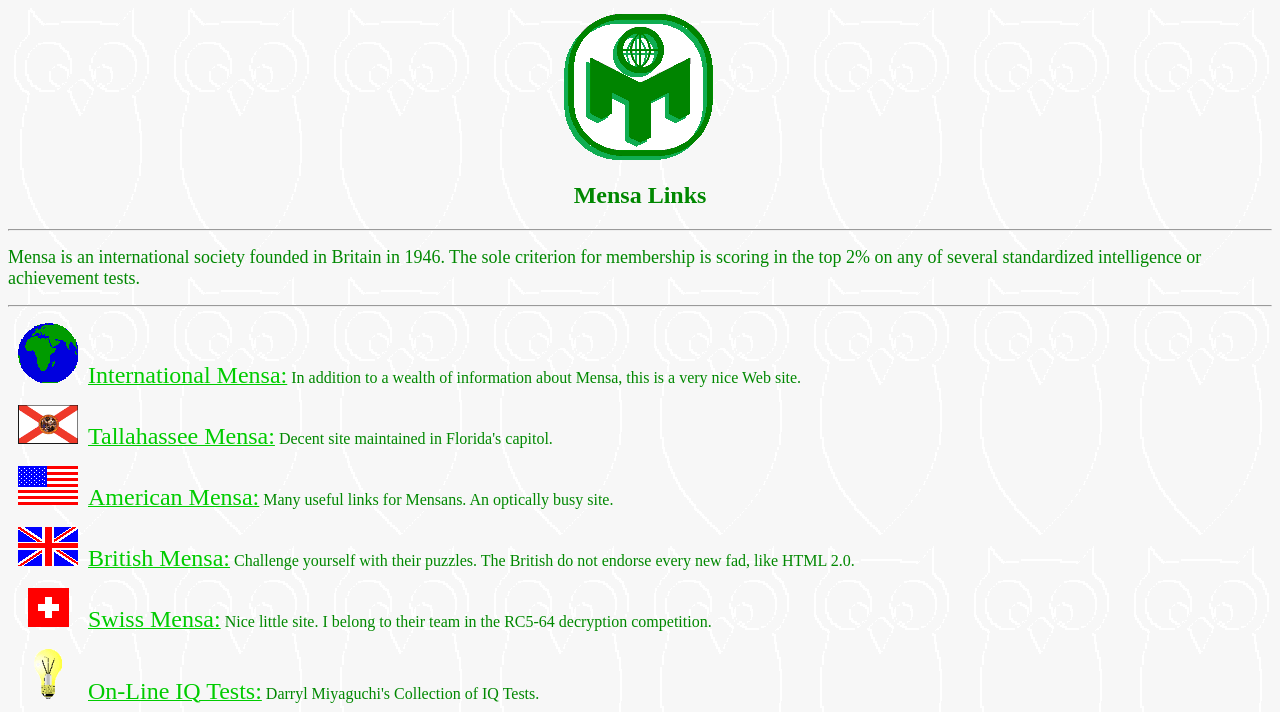Using the details from the image, please elaborate on the following question: What is the logo on the top of the page?

The logo is located at the top of the page, with a bounding box coordinate of [0.439, 0.011, 0.561, 0.228]. It is described as 'Mensa logo, a Registered Trade Mark'.